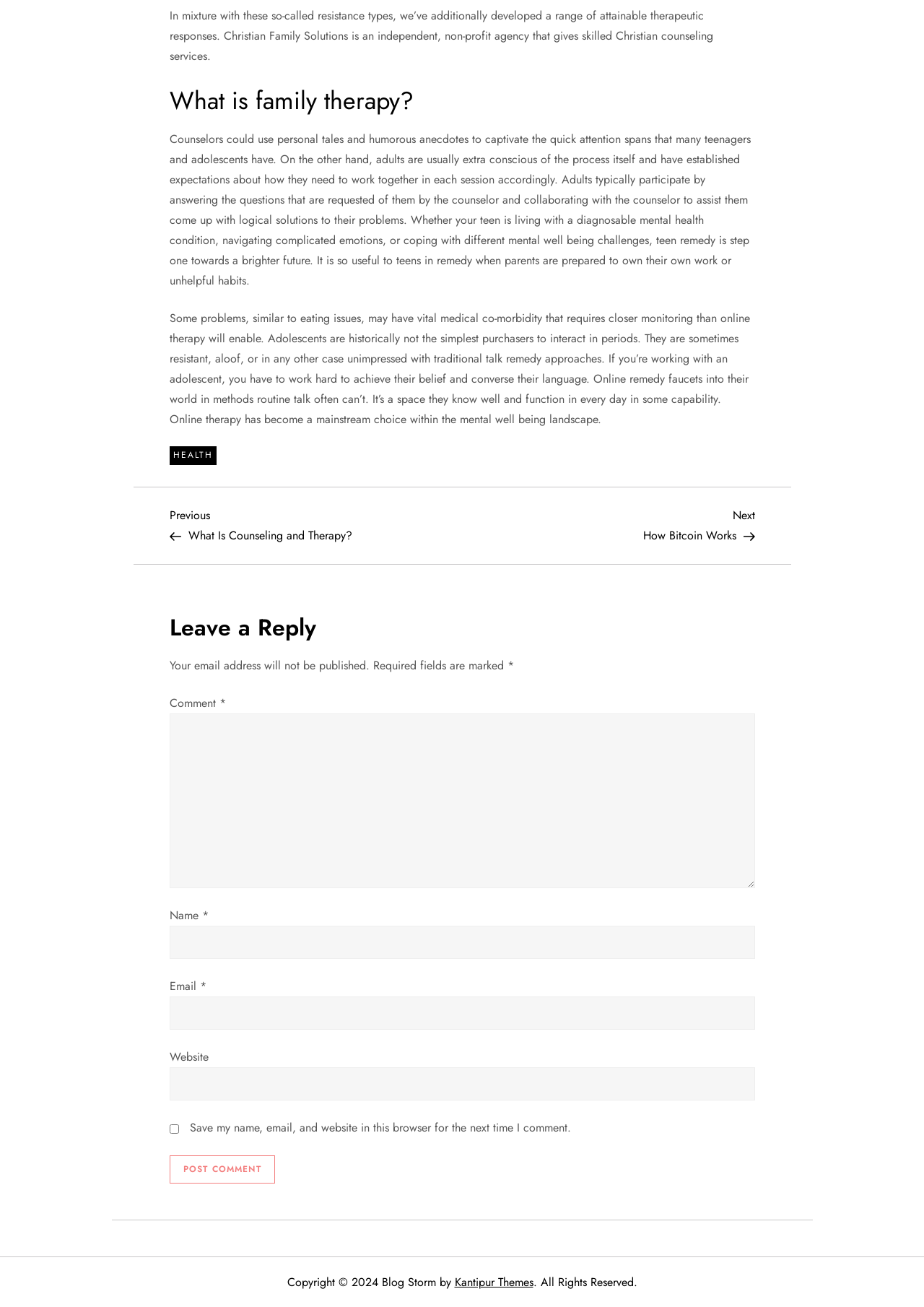What is required to post a comment? Refer to the image and provide a one-word or short phrase answer.

Name, email, and comment